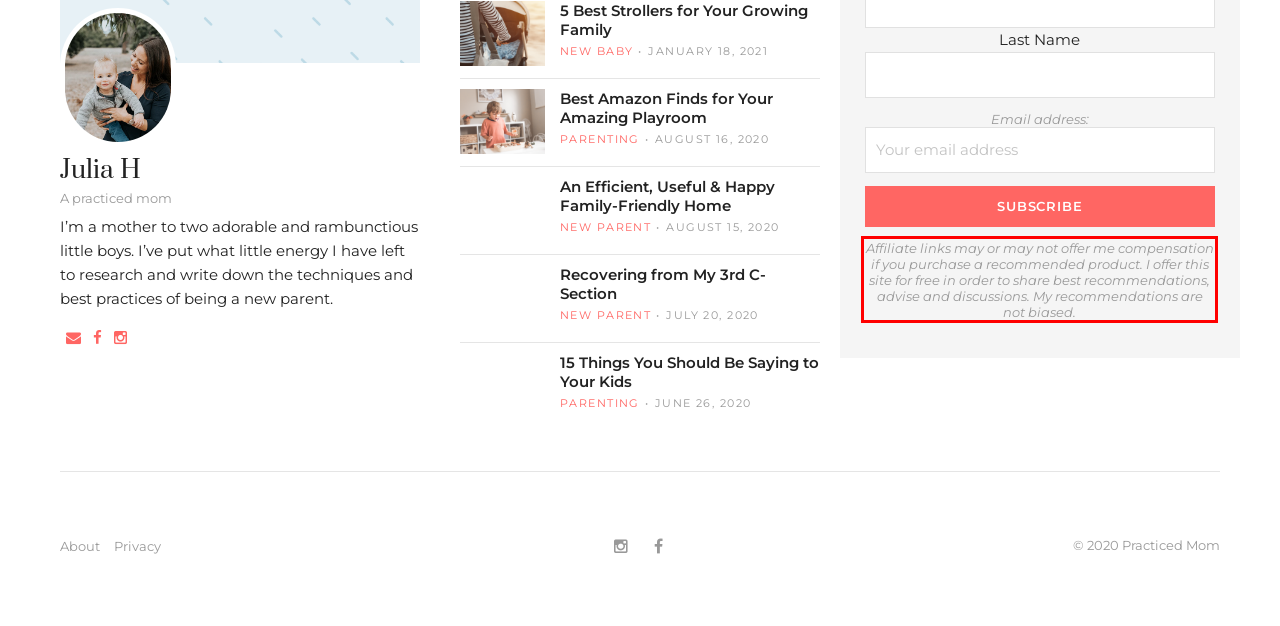Identify the text inside the red bounding box on the provided webpage screenshot by performing OCR.

Affiliate links may or may not offer me compensation if you purchase a recommended product. I offer this site for free in order to share best recommendations, advise and discussions. My recommendations are not biased.